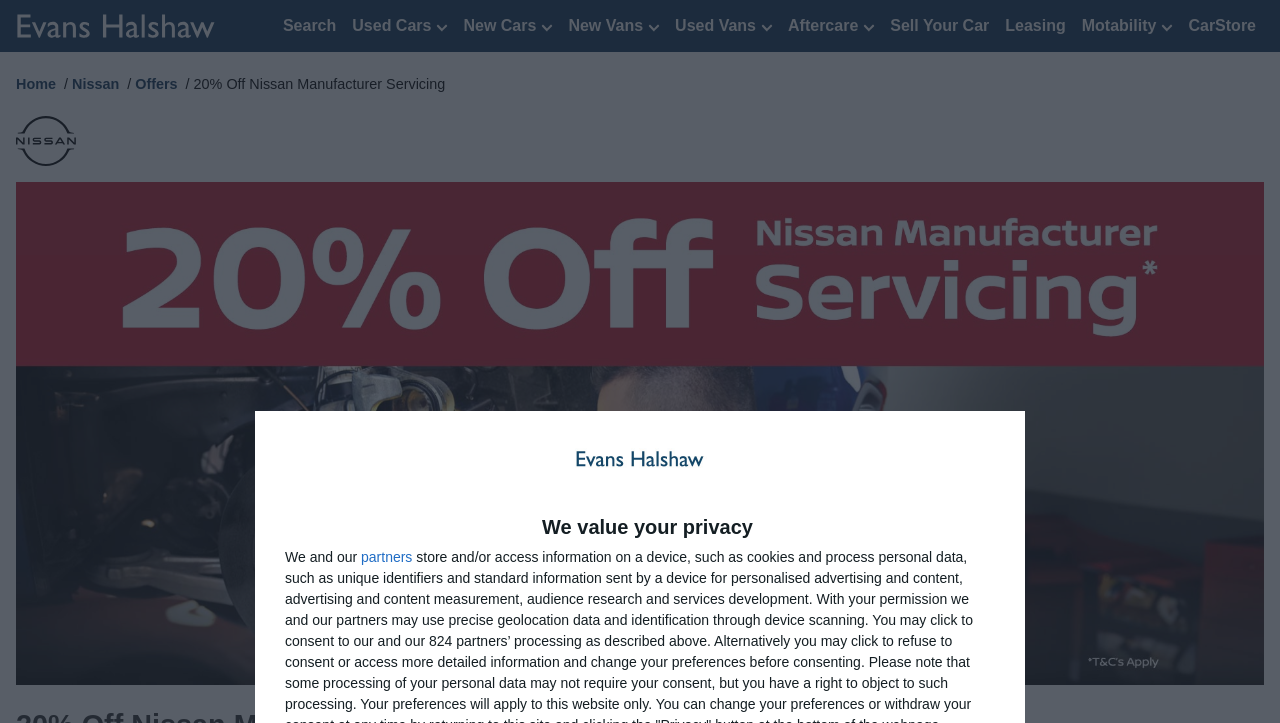Kindly determine the bounding box coordinates of the area that needs to be clicked to fulfill this instruction: "Go to Nissan page".

[0.056, 0.105, 0.093, 0.127]